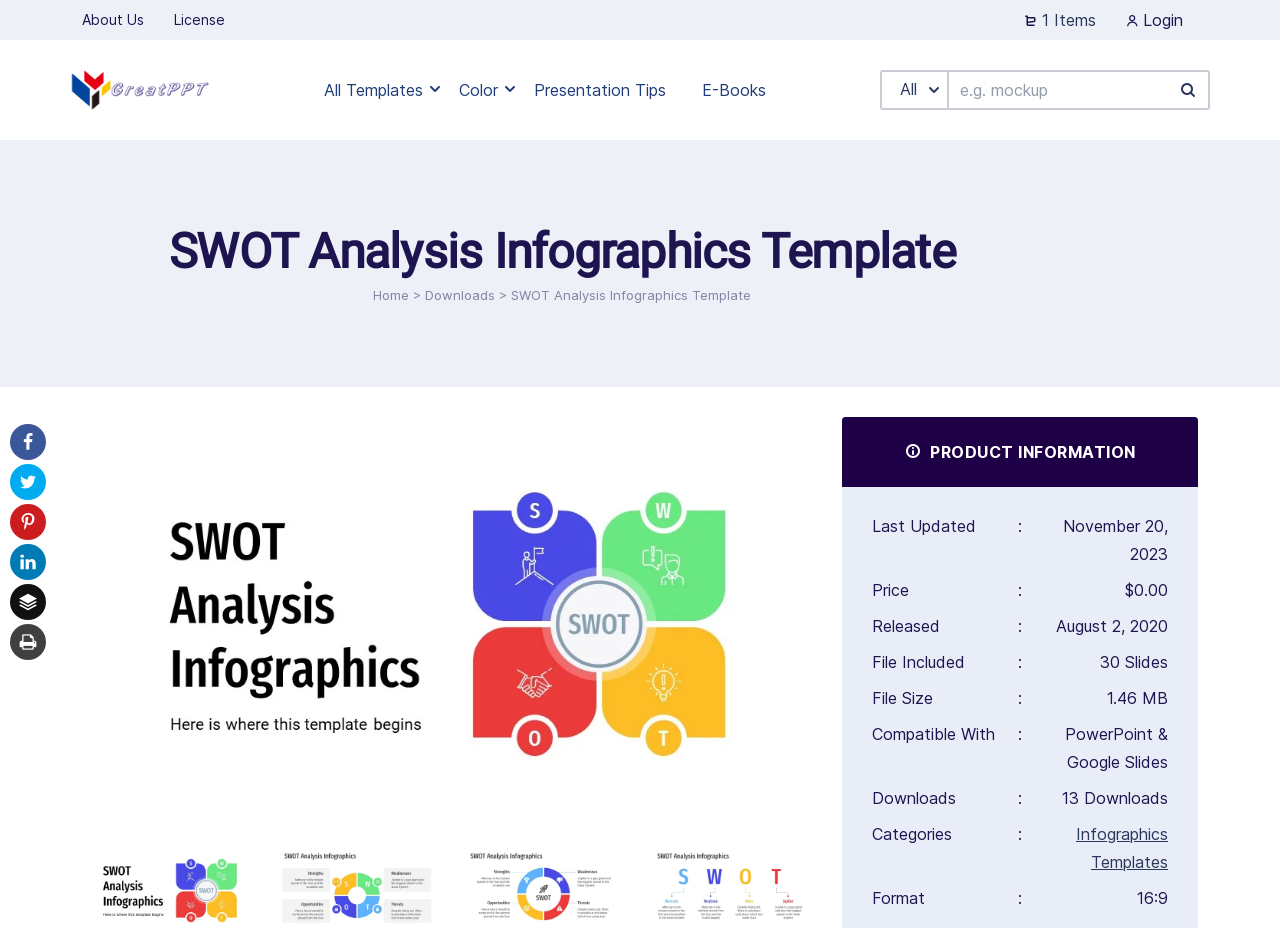Determine the bounding box coordinates for the area that needs to be clicked to fulfill this task: "Download the SWOT analysis infographics template". The coordinates must be given as four float numbers between 0 and 1, i.e., [left, top, right, bottom].

[0.801, 0.0, 0.856, 0.043]